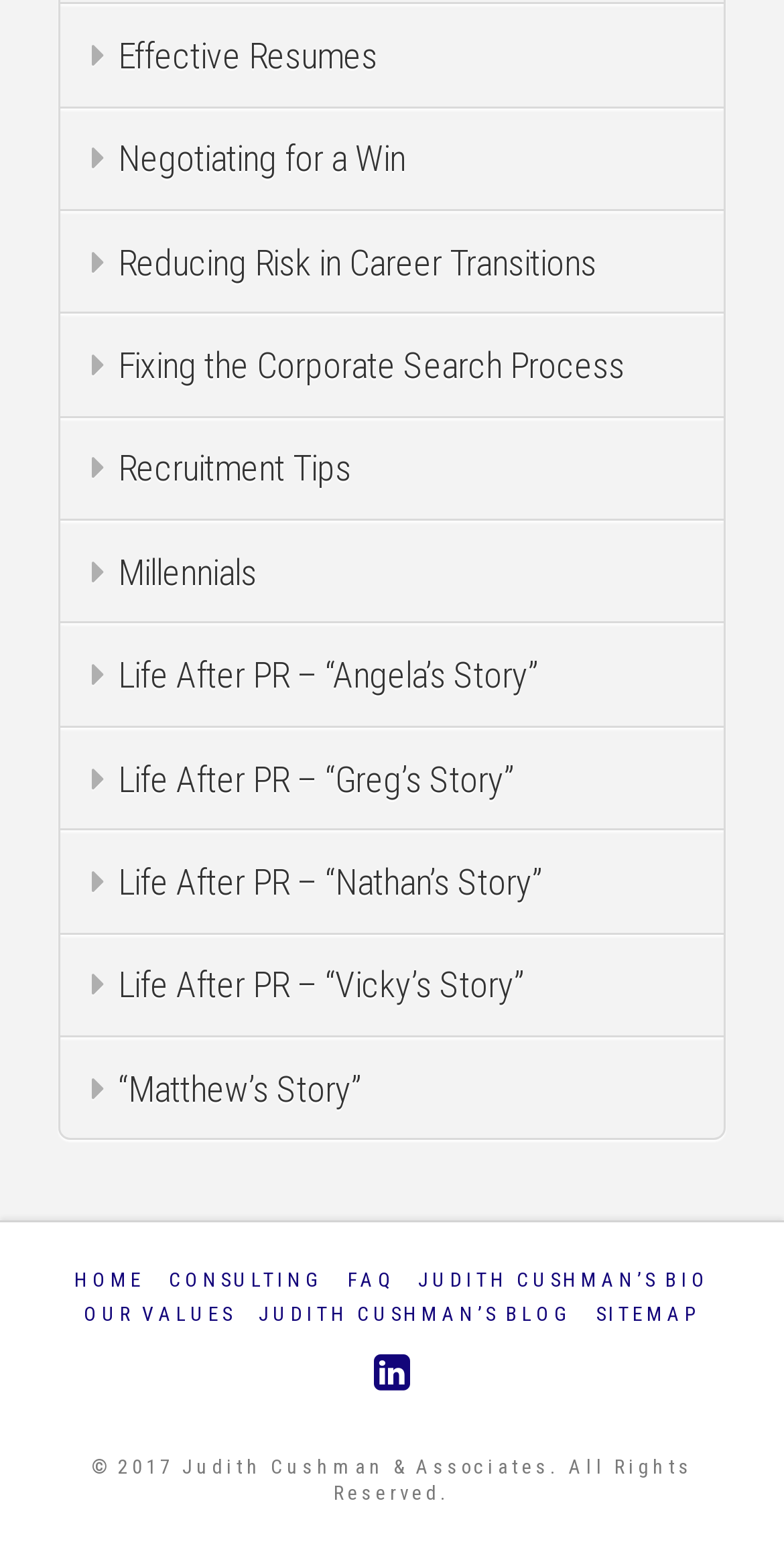Please specify the bounding box coordinates of the area that should be clicked to accomplish the following instruction: "read Judith Cushman’s BIO". The coordinates should consist of four float numbers between 0 and 1, i.e., [left, top, right, bottom].

[0.533, 0.817, 0.905, 0.839]